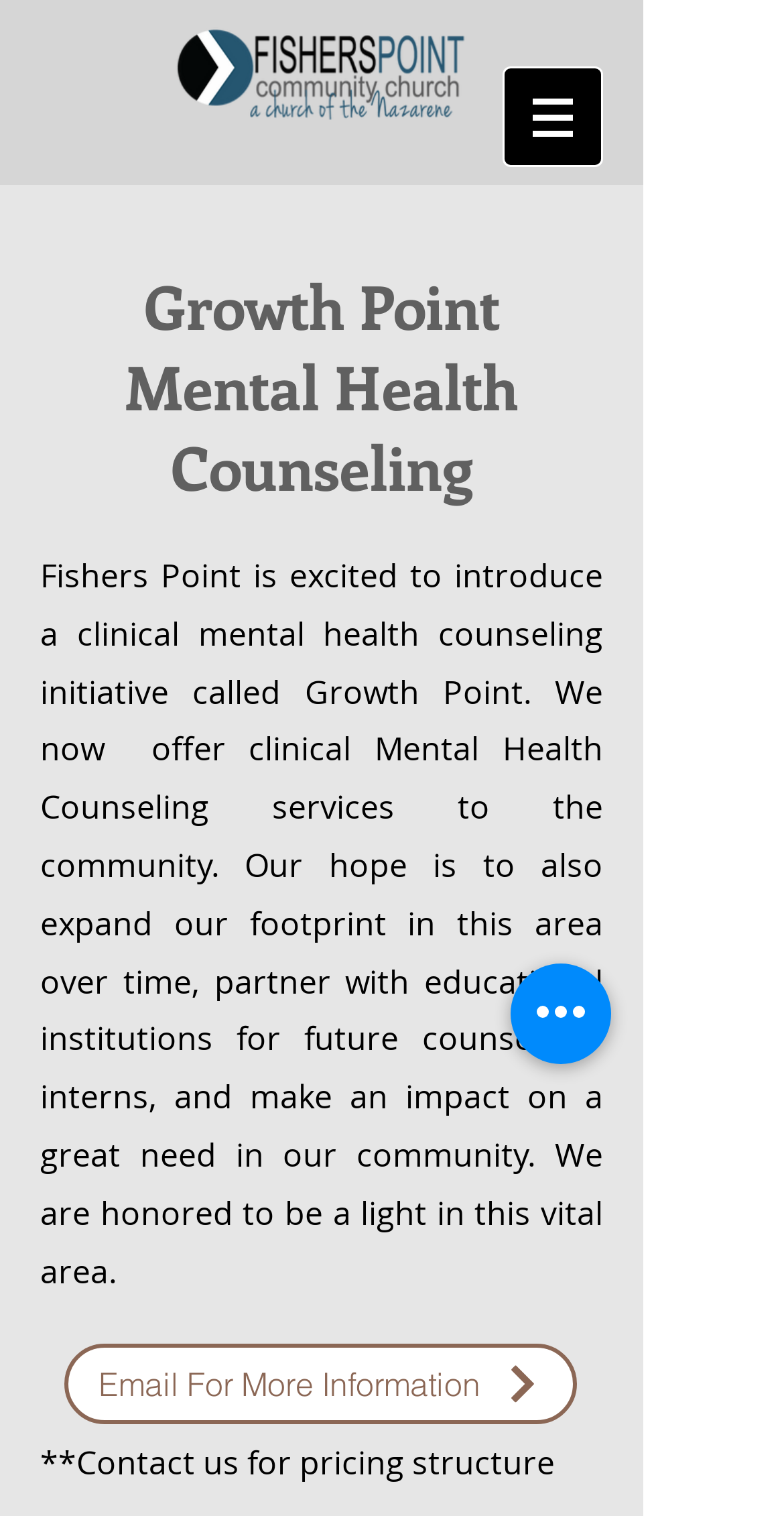Provide a thorough description of this webpage.

The webpage is for Growth Point Counseling, a mental health counseling initiative. At the top left, there is a logo of Fishers Point, which is an image of the logo. To the right of the logo, there is a navigation menu labeled "Site" with a button that has a popup menu. The navigation menu is positioned near the top of the page.

Below the navigation menu, there is a heading that reads "Growth Point Mental Health Counseling". Underneath the heading, there is a paragraph of text that explains the purpose of Growth Point, which is to offer clinical mental health counseling services to the community. The text also mentions the hope to expand their services and partner with educational institutions in the future.

To the right of the paragraph, there is a link that says "Email For More Information". Below the link, there is a line of text that says "**Contact us for pricing structure**". This text is positioned near the bottom of the page.

At the bottom right, there is a button labeled "Quick actions".